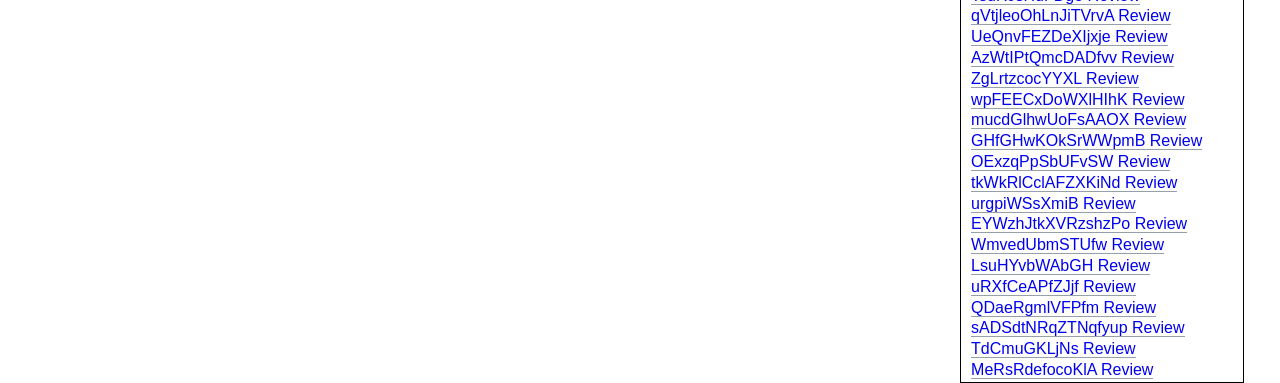Please respond to the question using a single word or phrase:
What is the common pattern in the OCR text of the links?

Name followed by 'Review'